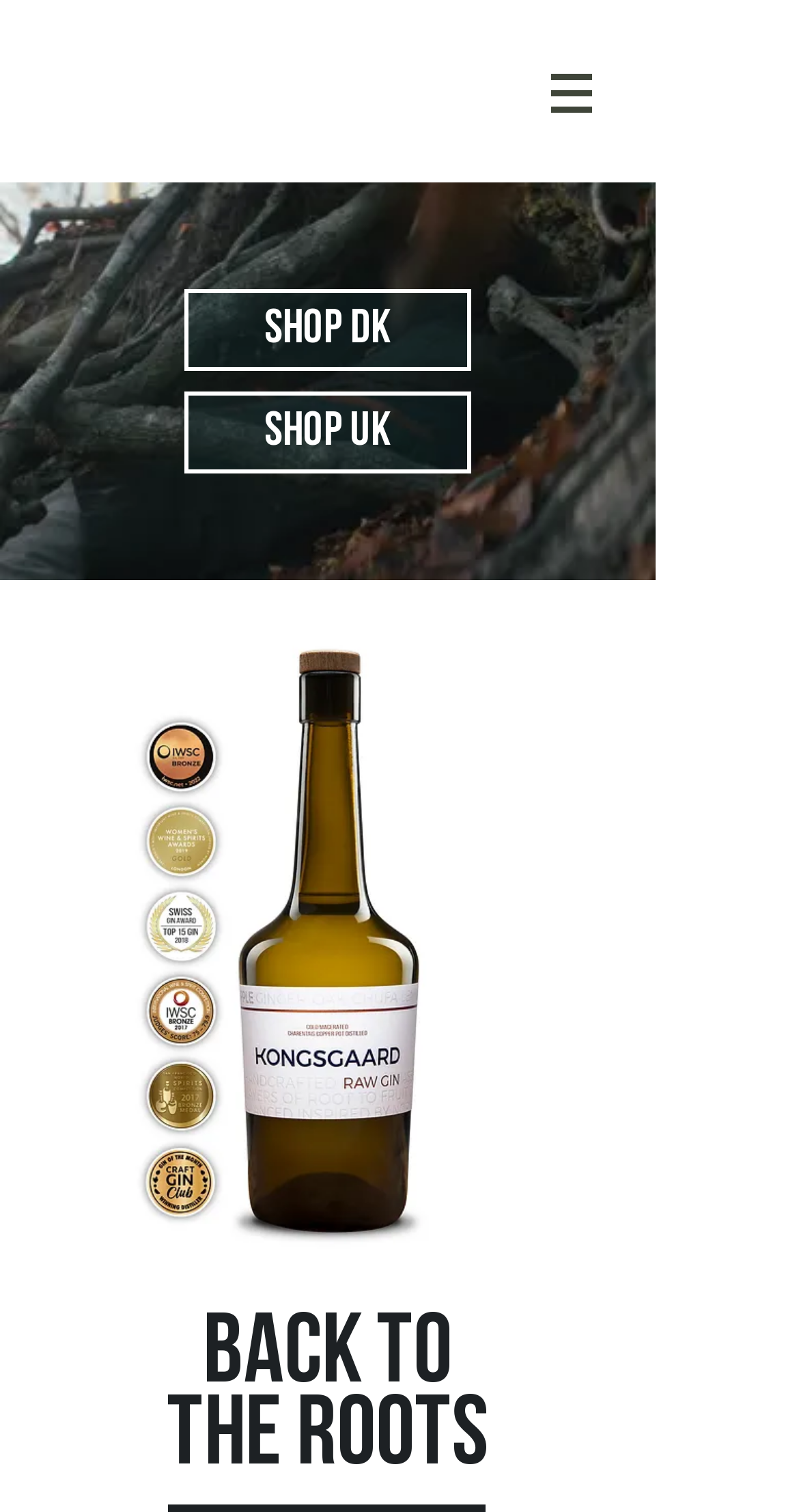Is the navigation menu open or closed?
Give a detailed response to the question by analyzing the screenshot.

The button with a popup menu is present, but it does not indicate that the menu is open. Therefore, I infer that the navigation menu is currently closed.